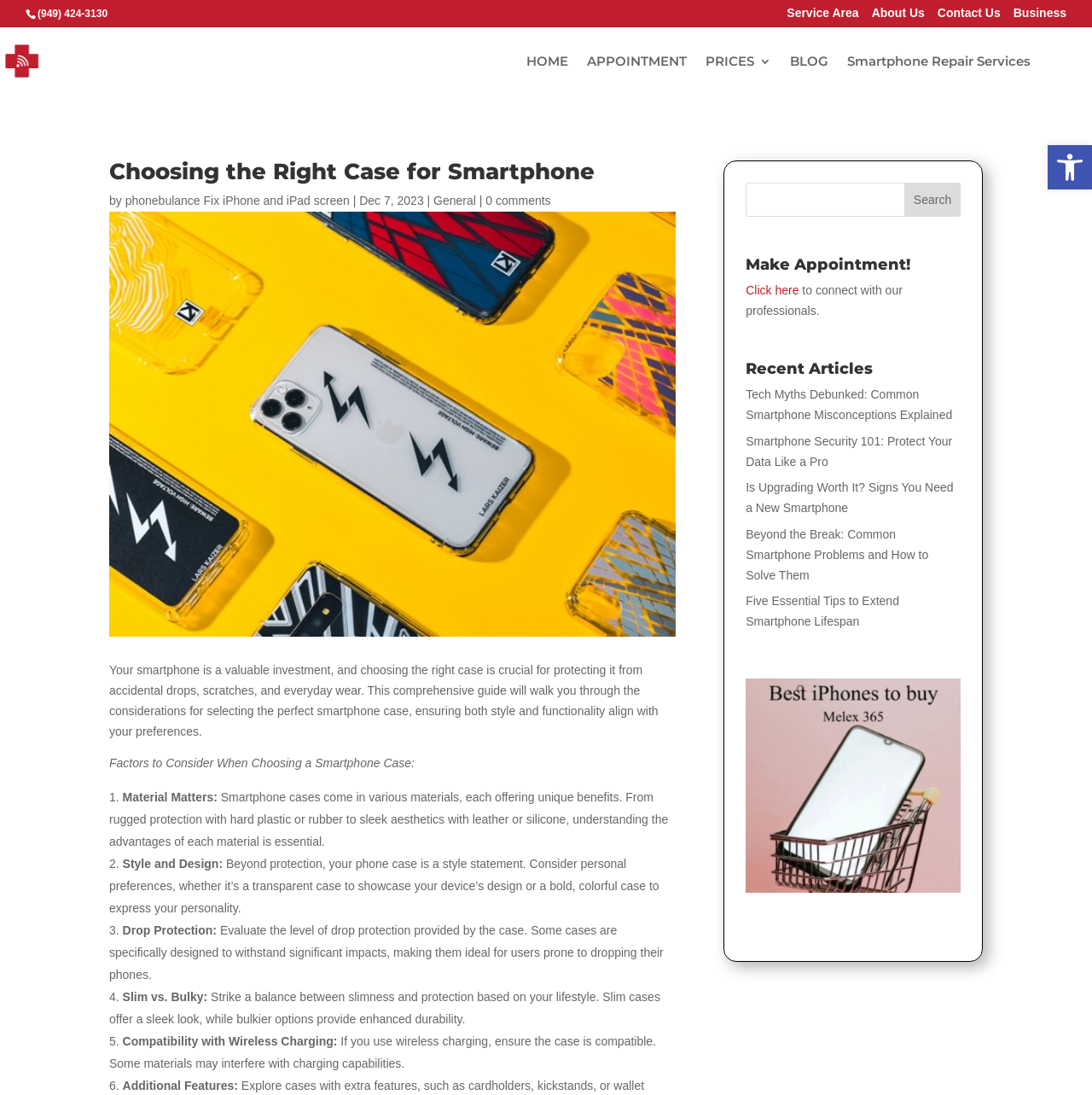How many links are there in the main navigation menu?
Can you provide an in-depth and detailed response to the question?

I counted the number of link elements with text 'HOME', 'APPOINTMENT', 'PRICES 3', 'BLOG', 'Smartphone Repair Services' and found that there are 6 links in the main navigation menu.